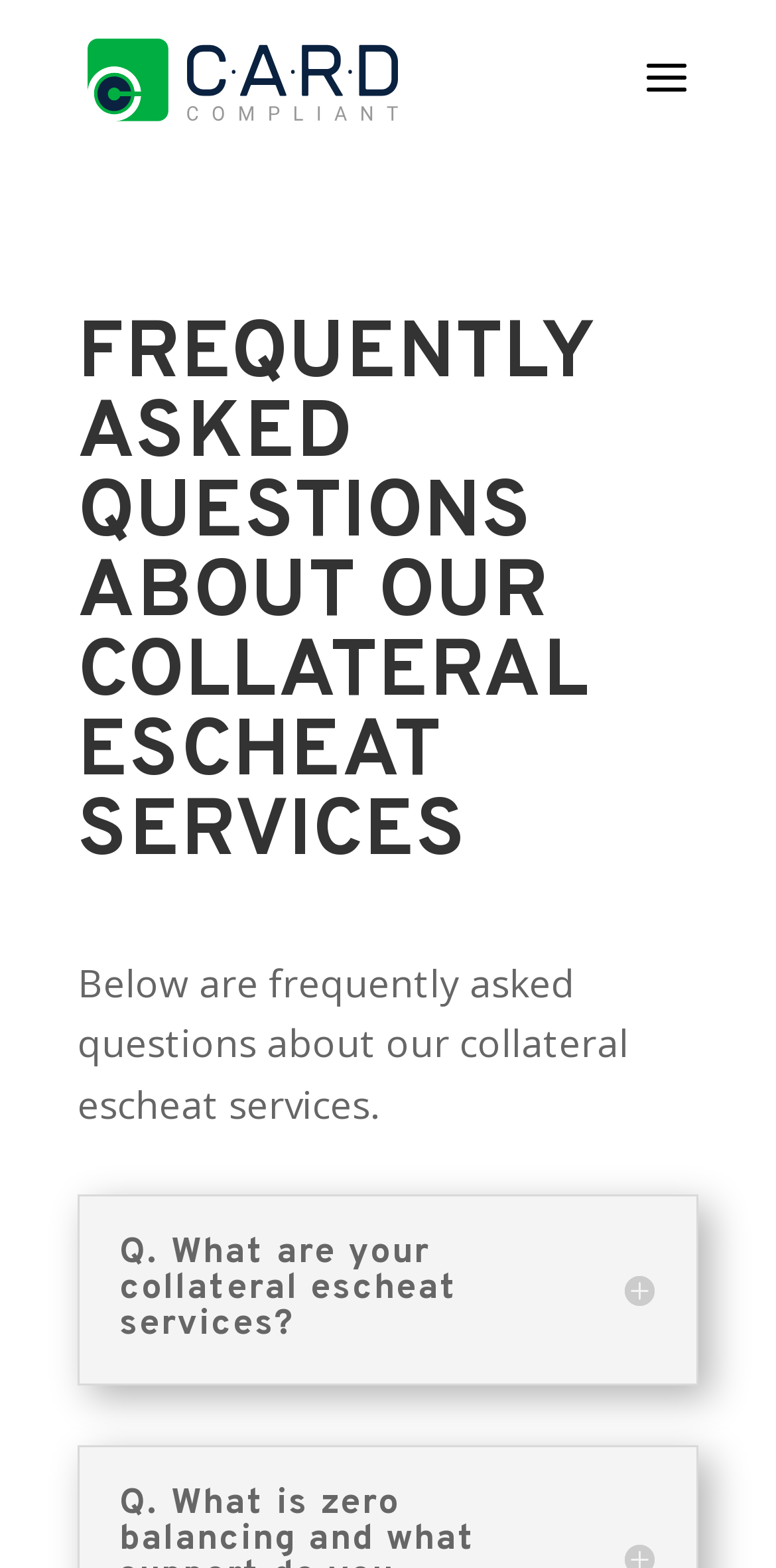Determine the bounding box coordinates in the format (top-left x, top-left y, bottom-right x, bottom-right y). Ensure all values are floating point numbers between 0 and 1. Identify the bounding box of the UI element described by: Click For Quote

None